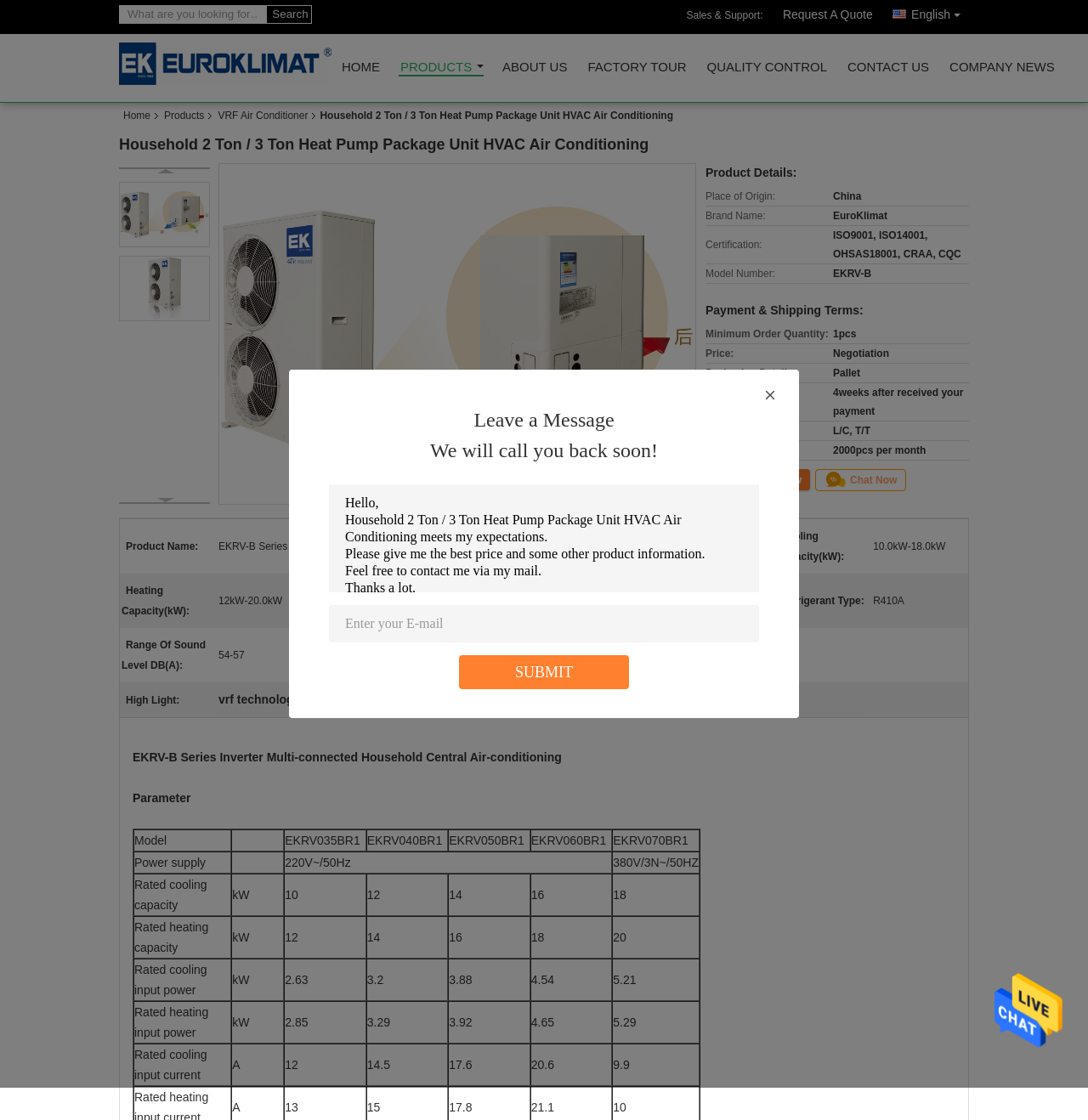Locate the primary headline on the webpage and provide its text.

Household 2 Ton / 3 Ton Heat Pump Package Unit HVAC Air Conditioning